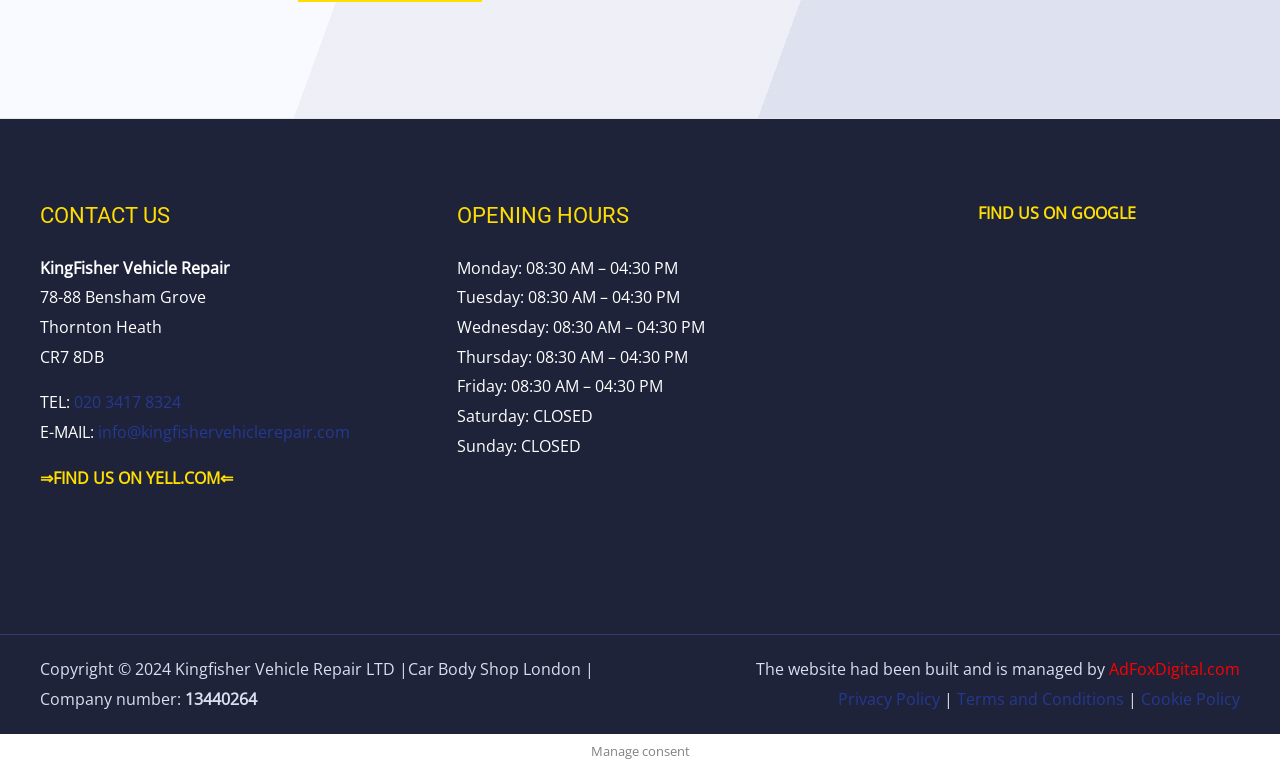Who built and manages the website?
Please answer the question as detailed as possible.

The information about who built and manages the website can be found in the footer section of the webpage, specifically in the section where it is written as 'The website had been built and is managed by AdFoxDigital.com'.